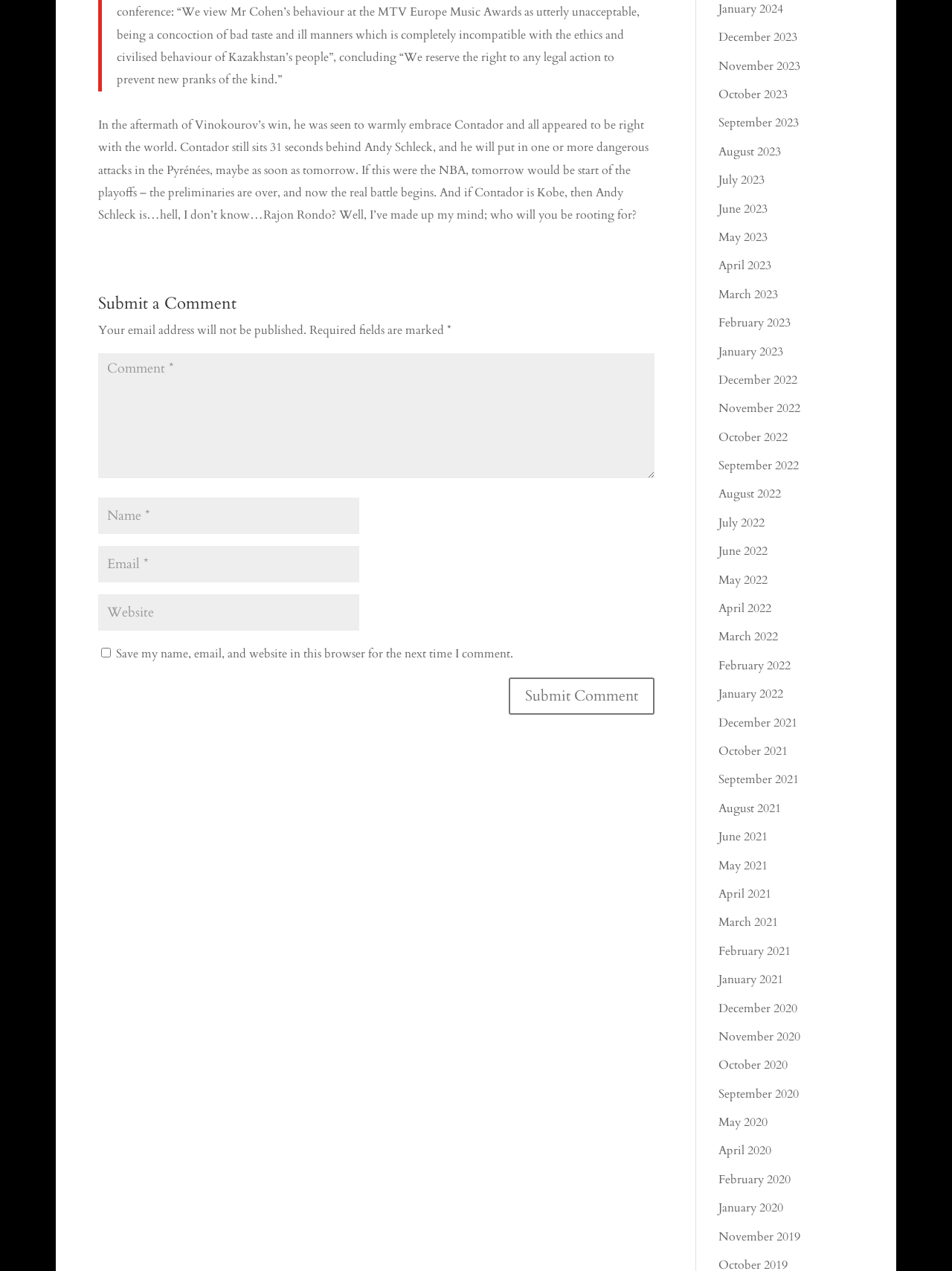What is the topic of the article?
Kindly offer a detailed explanation using the data available in the image.

Based on the content of the article, it appears to be discussing a cycling event, specifically the Tour de France, and mentions cyclists such as Vinokourov, Contador, and Schleck.